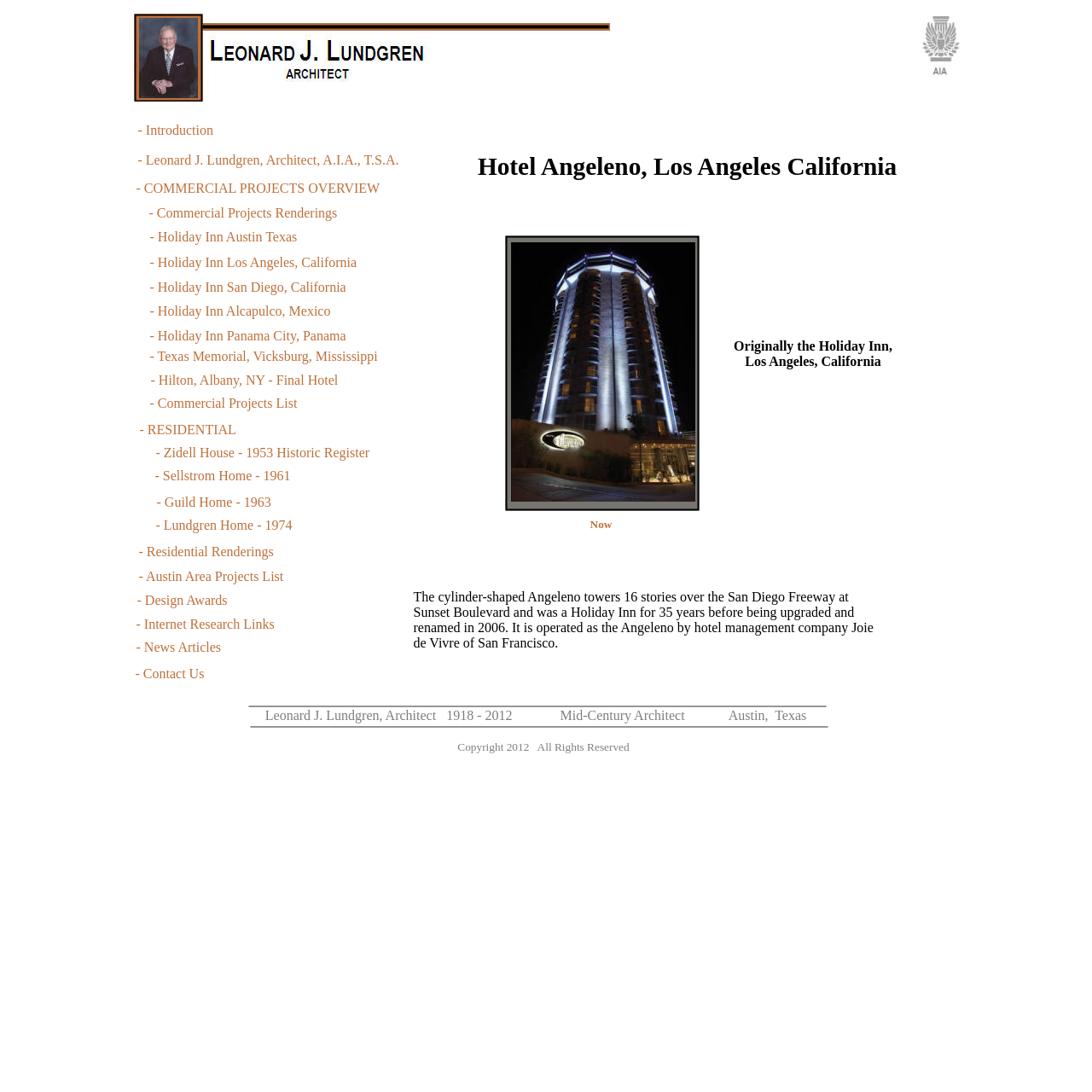Determine the bounding box coordinates for the clickable element to execute this instruction: "Learn about Holiday Inn Los Angeles". Provide the coordinates as four float numbers between 0 and 1, i.e., [left, top, right, bottom].

[0.137, 0.234, 0.327, 0.247]